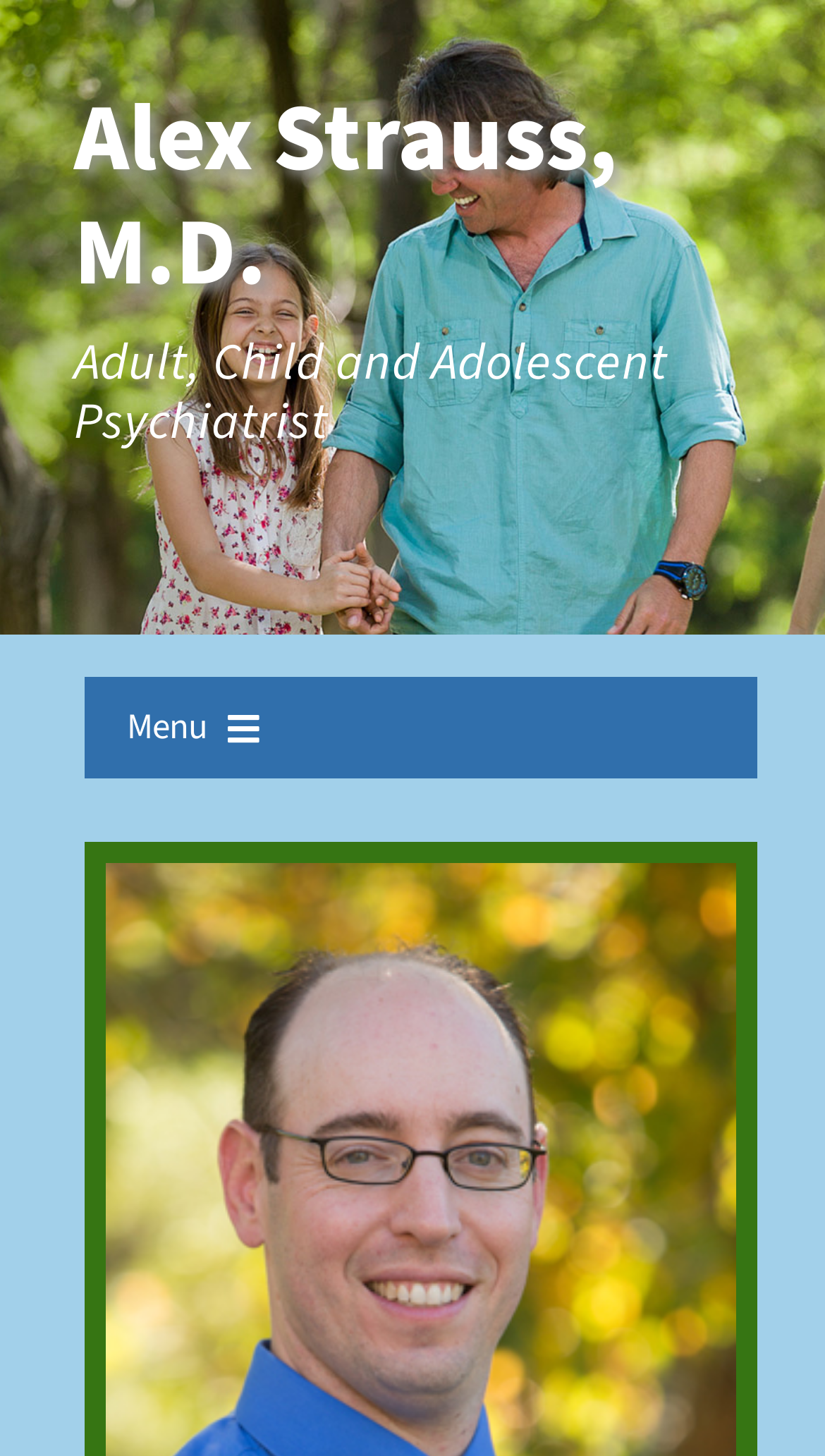Find the UI element described as: "Home" and predict its bounding box coordinates. Ensure the coordinates are four float numbers between 0 and 1, [left, top, right, bottom].

None